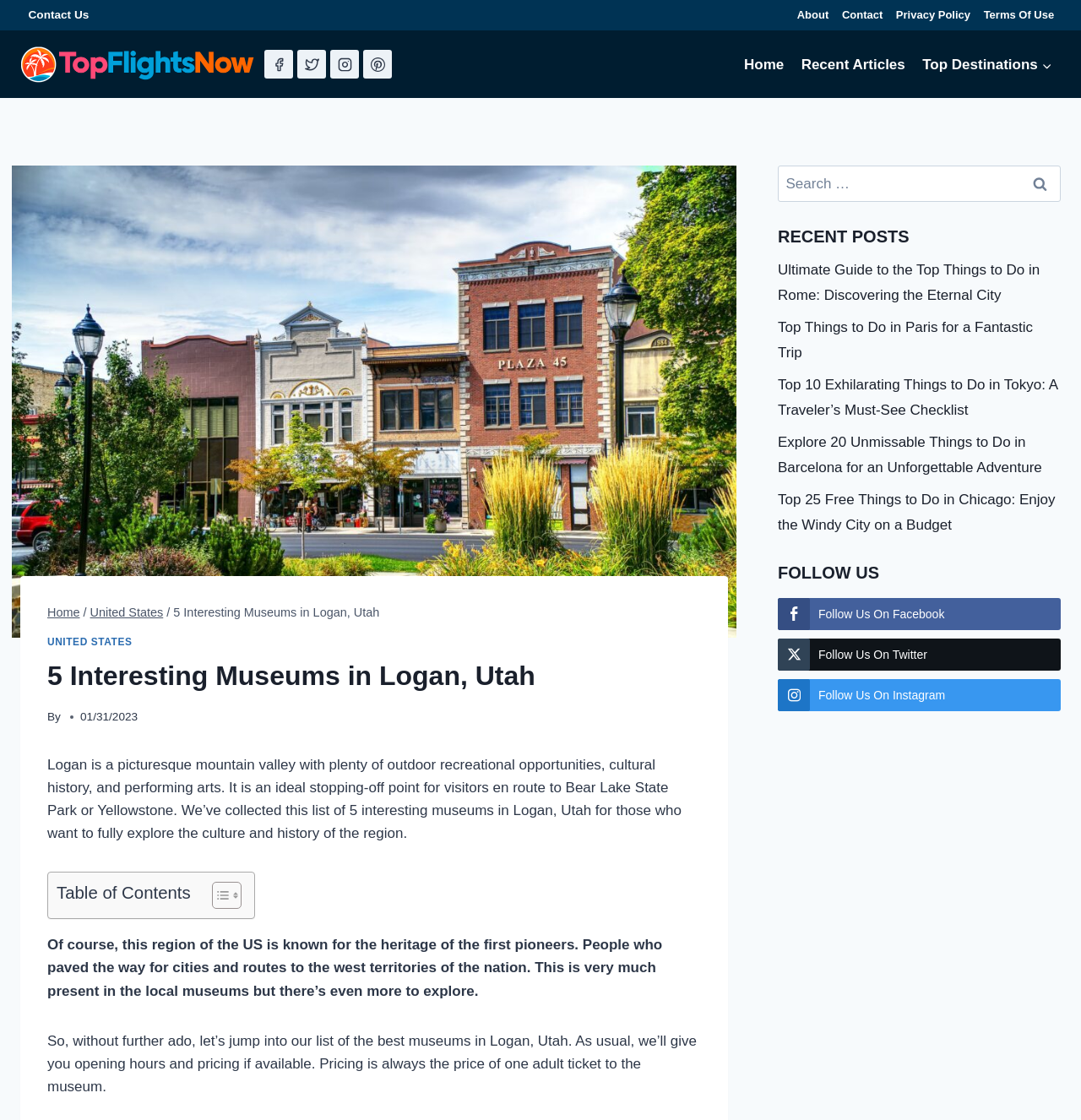Generate a thorough caption that explains the contents of the webpage.

This webpage is about finding the best museums in Logan, Utah. At the top, there is a navigation bar with links to "Contact Us", "About", "Contact", "Privacy Policy", and "Terms Of Use". Below this, there is a logo of TopFlightsNow.com, along with links to the company's social media profiles, including Facebook, Twitter, Instagram, and Pinterest.

On the left side of the page, there is a primary navigation menu with links to "Home", "Recent Articles", and "Top Destinations". Below this, there is a large featured image related to museums in Logan, Utah.

The main content of the page starts with a header that reads "5 Interesting Museums in Logan, Utah". Below this, there is a breadcrumb navigation menu that shows the current location as "Home > United States > 5 Interesting Museums in Logan, Utah". The article then introduces Logan, Utah, as a picturesque mountain valley with outdoor recreational opportunities, cultural history, and performing arts.

The article continues with a table of contents and a brief overview of the region's heritage and museums. The main content of the article is not fully described in the accessibility tree, but it appears to be a list of museums in Logan, Utah, with opening hours and pricing information.

On the right side of the page, there is a search bar and a section titled "RECENT POSTS" that lists several links to other travel-related articles. Below this, there is a section titled "FOLLOW US" with links to the company's social media profiles. At the very bottom of the page, there is a "Scroll to top" button.